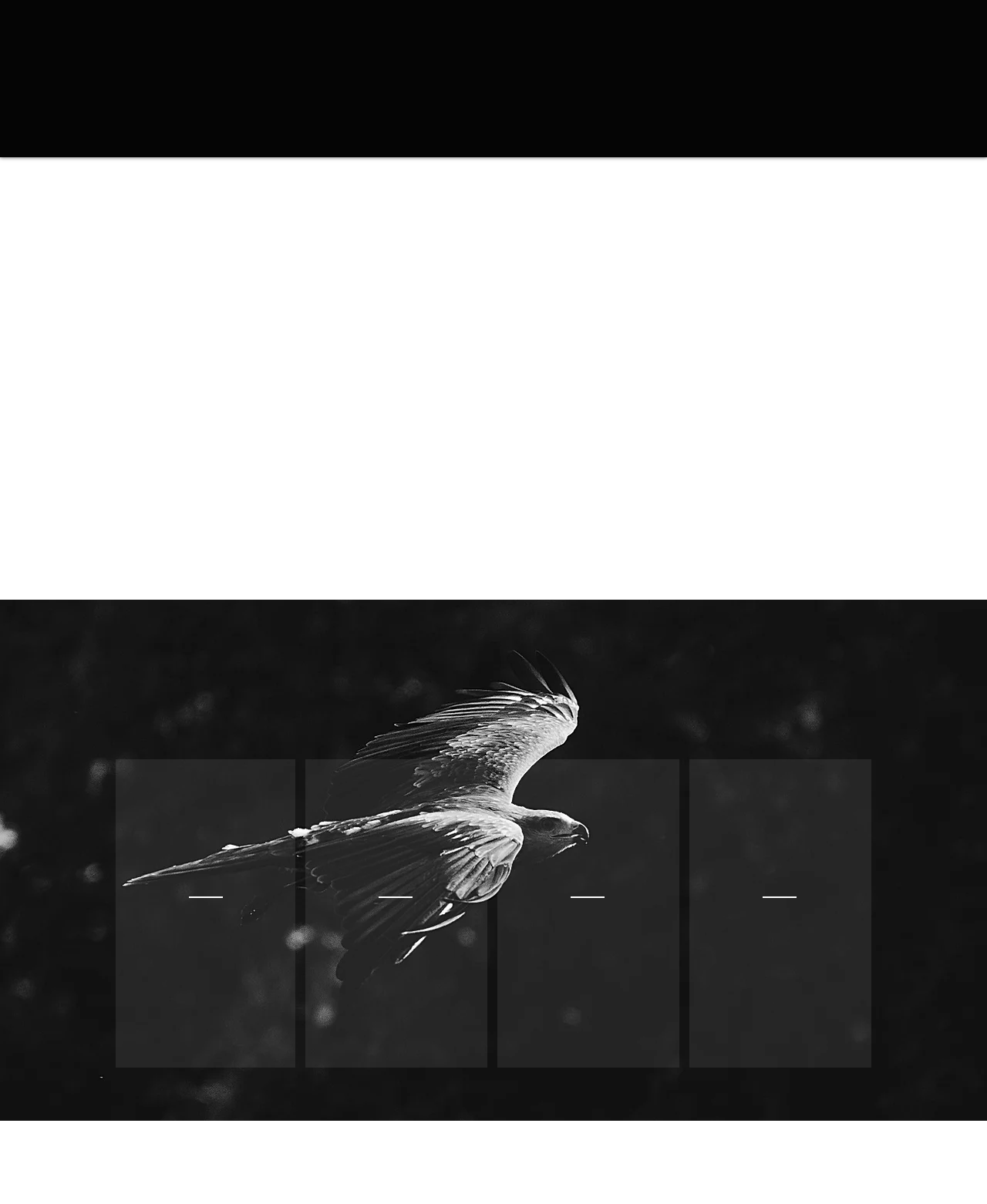Please identify the bounding box coordinates of the area I need to click to accomplish the following instruction: "Click on the HOME link".

[0.223, 0.015, 0.28, 0.038]